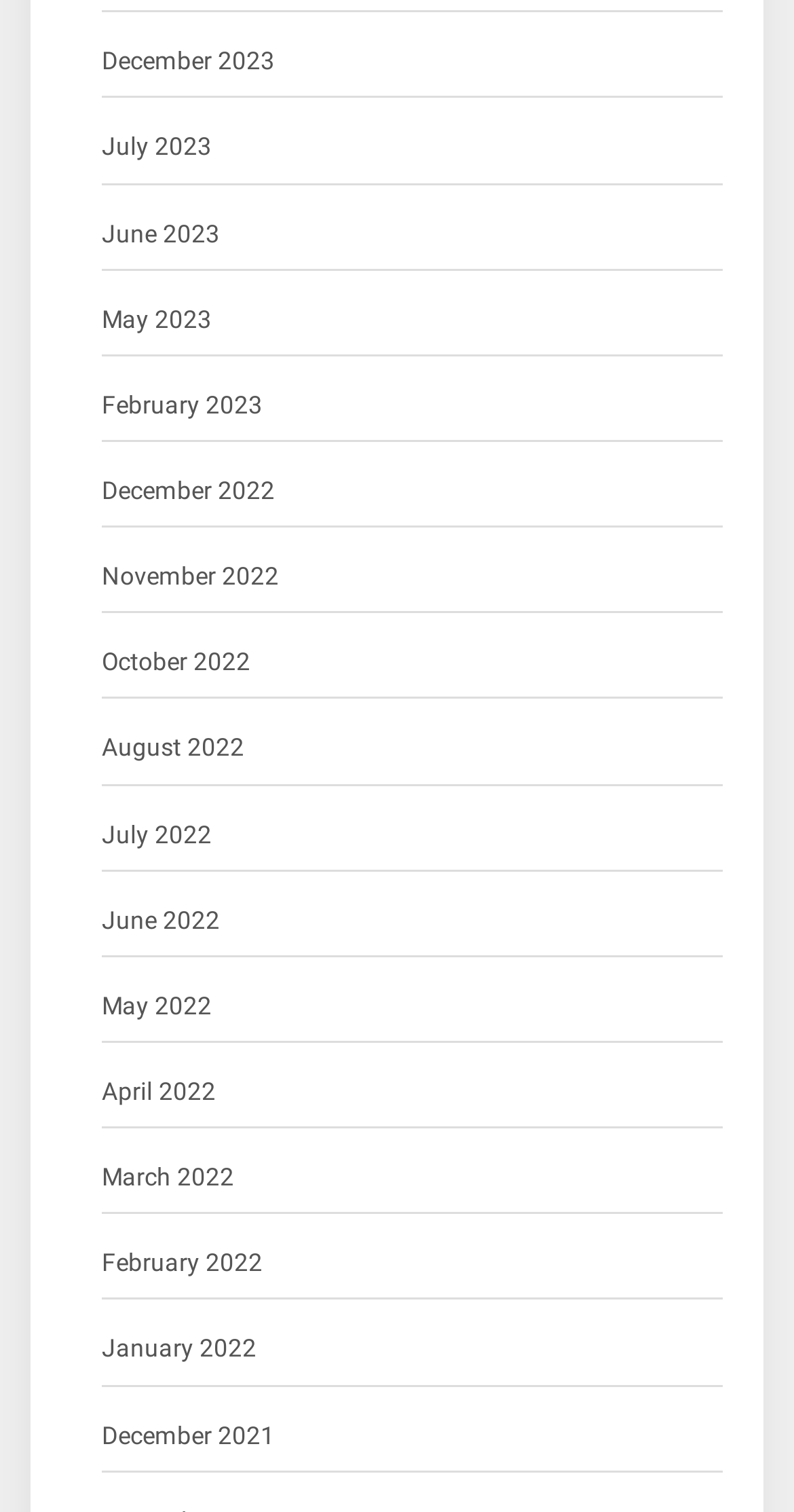Provide a one-word or short-phrase answer to the question:
What is the most recent month listed?

December 2023